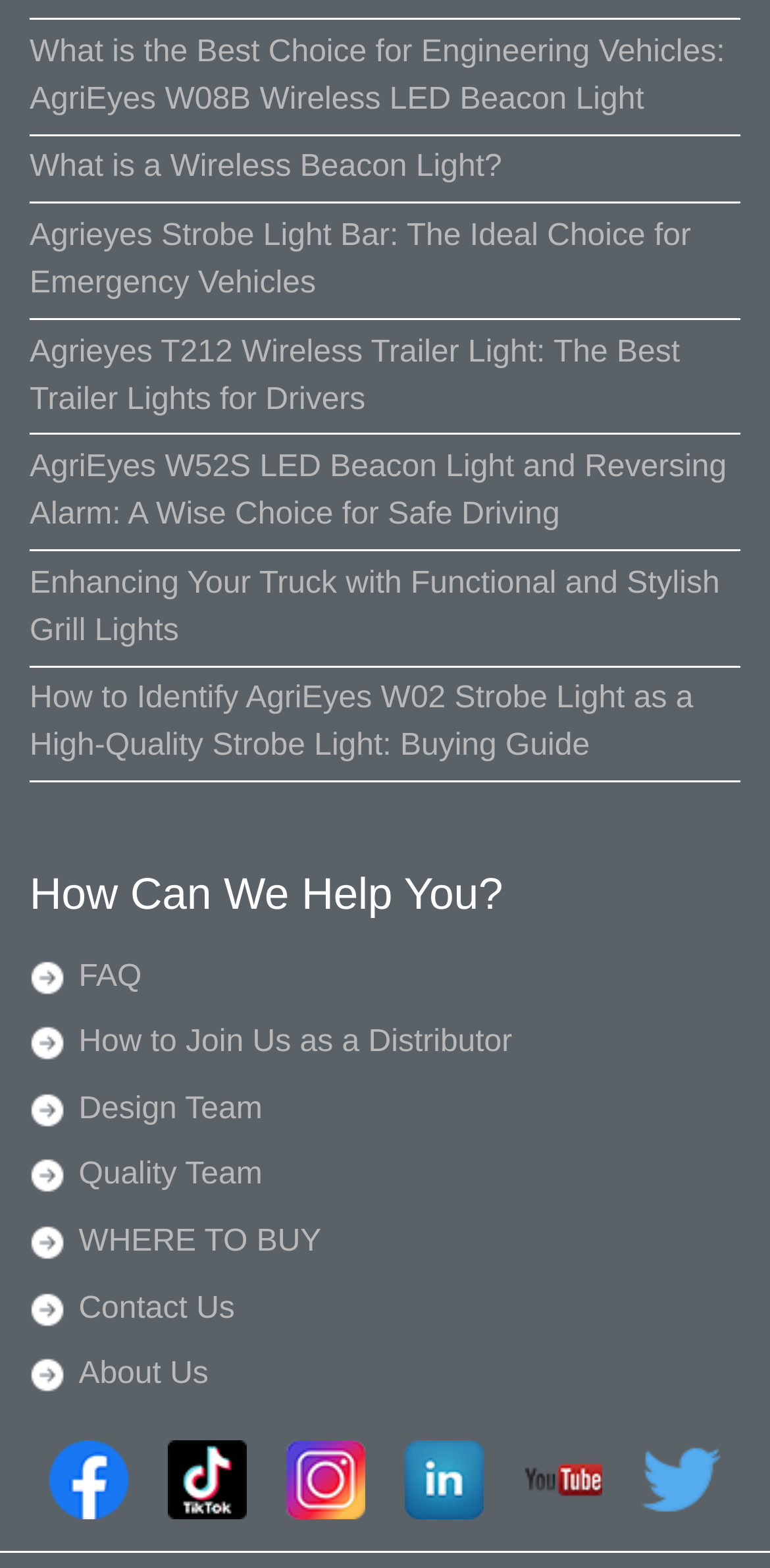Predict the bounding box coordinates of the UI element that matches this description: "About Us". The coordinates should be in the format [left, top, right, bottom] with each value between 0 and 1.

None